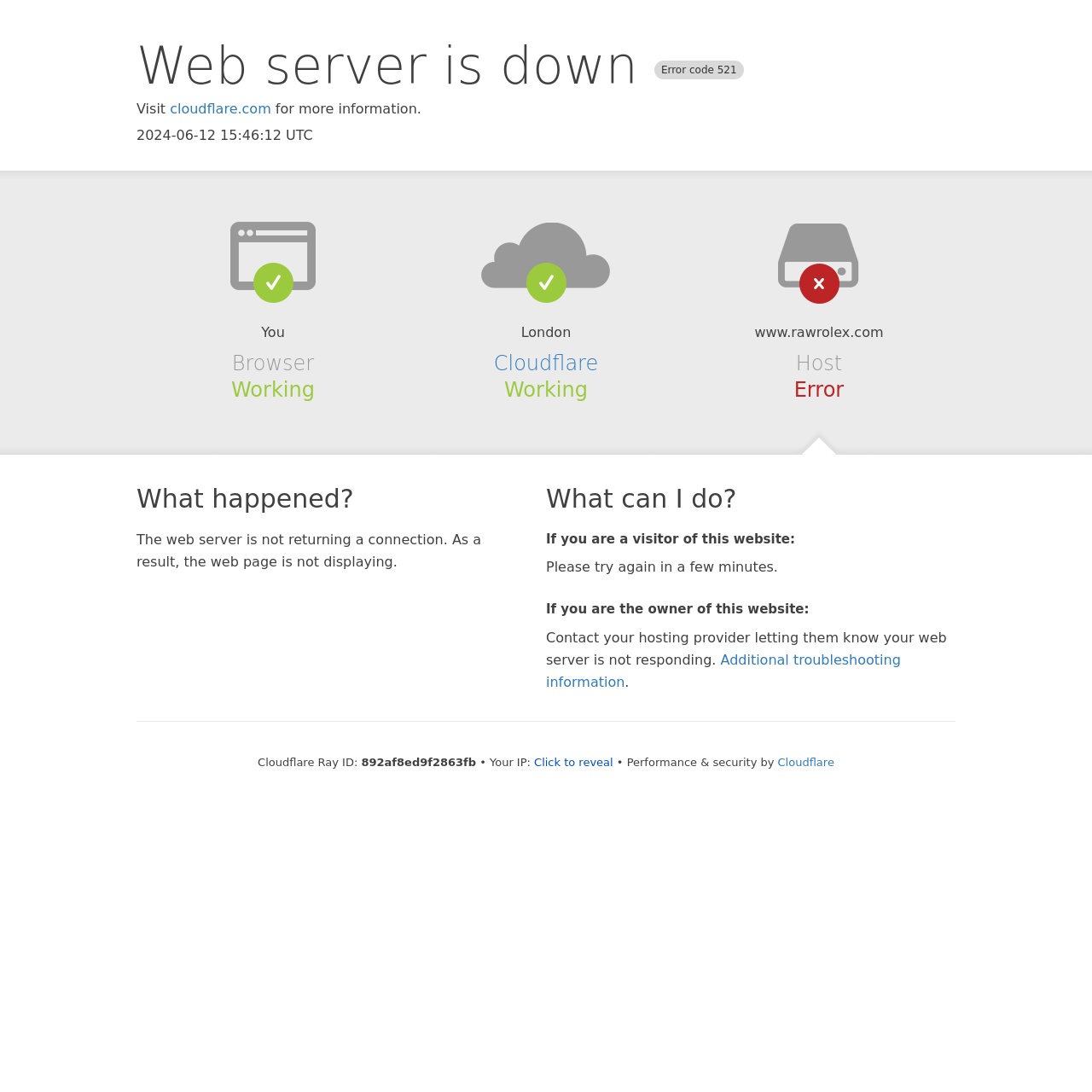Find the bounding box coordinates for the element described here: "Instagram".

None